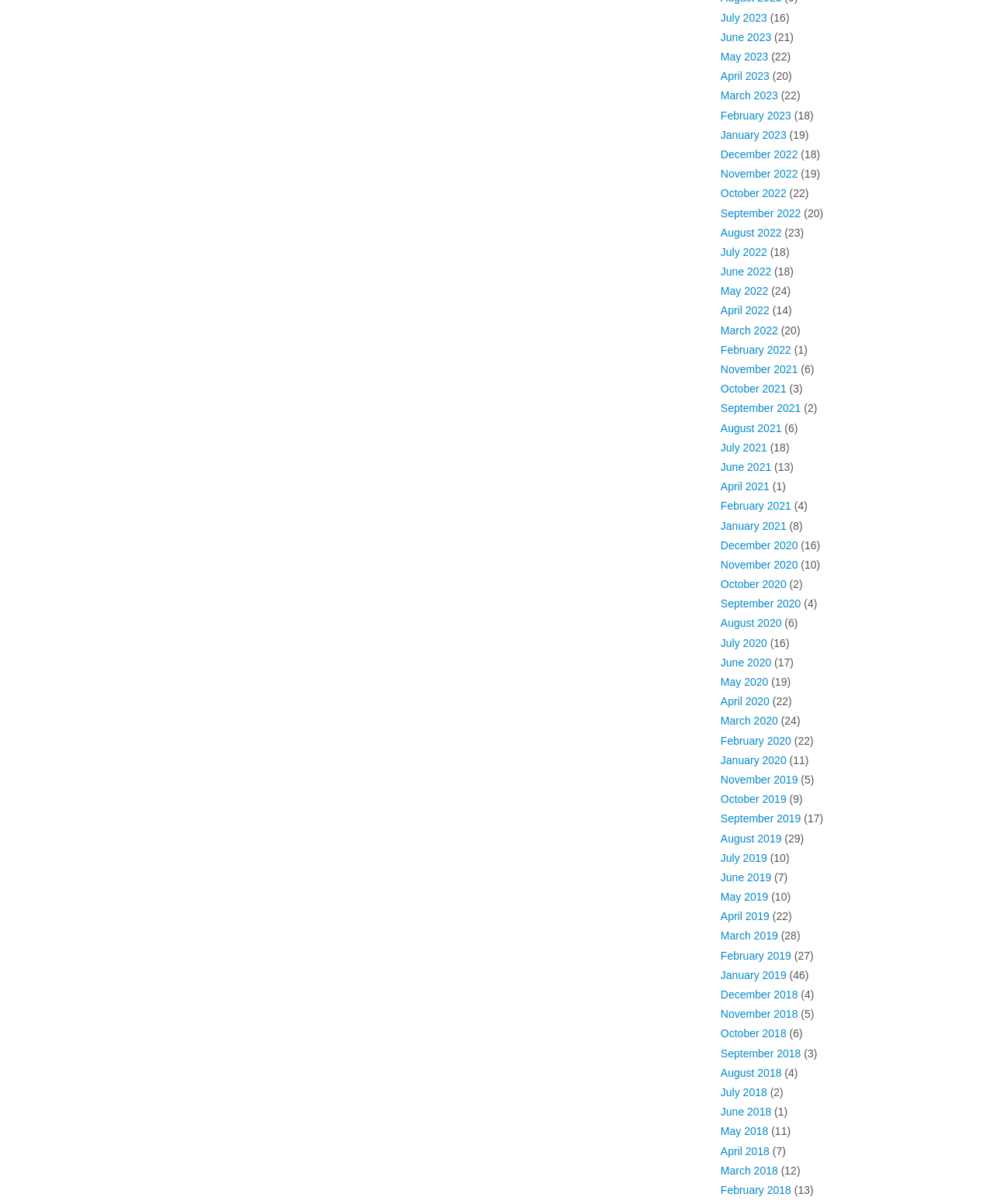Using the elements shown in the image, answer the question comprehensively: How many links are there in total?

I can count the number of links in the list, and there are 48 of them, each representing a different month.